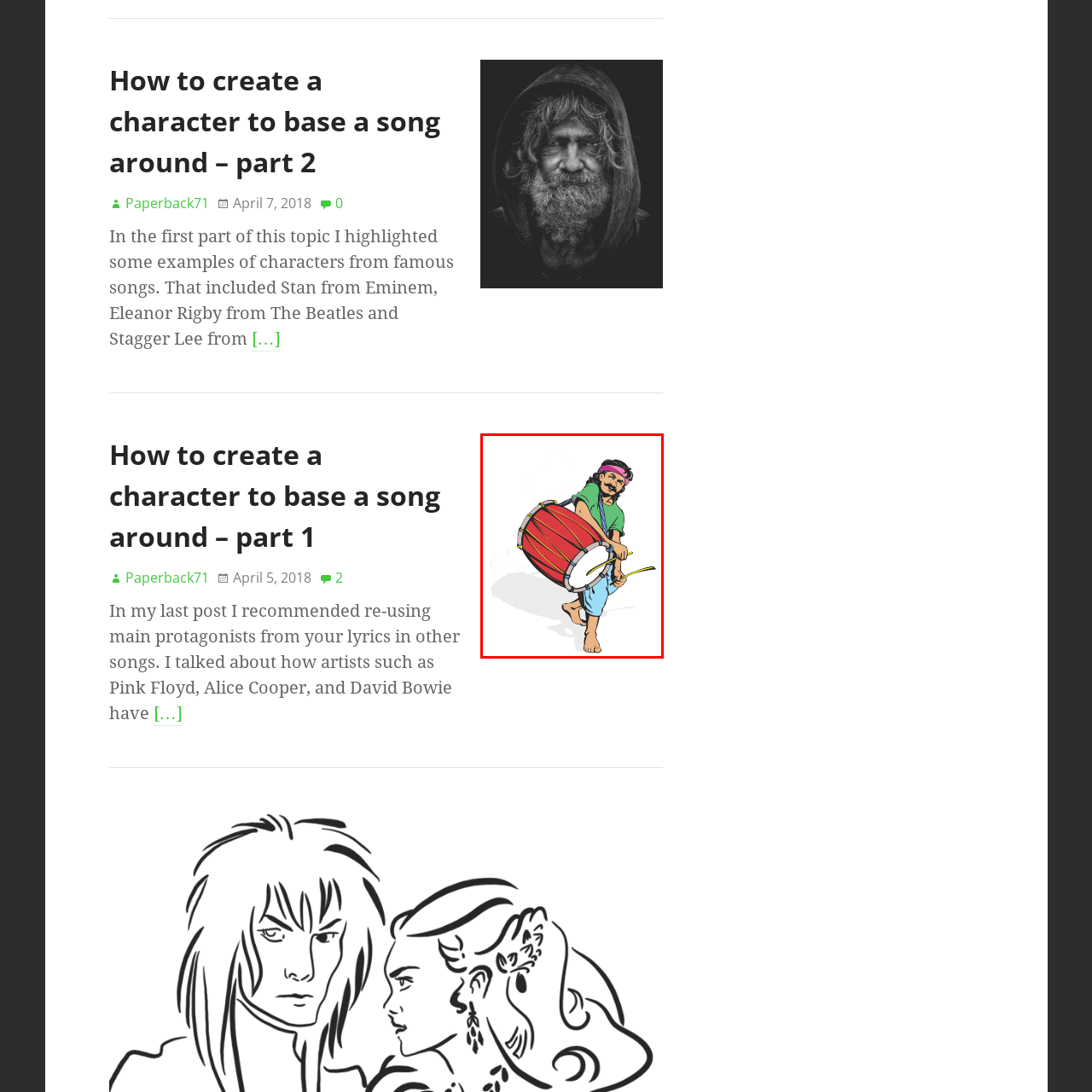Analyze the picture within the red frame, What is the drummer's facial expression? 
Provide a one-word or one-phrase response.

cheerful